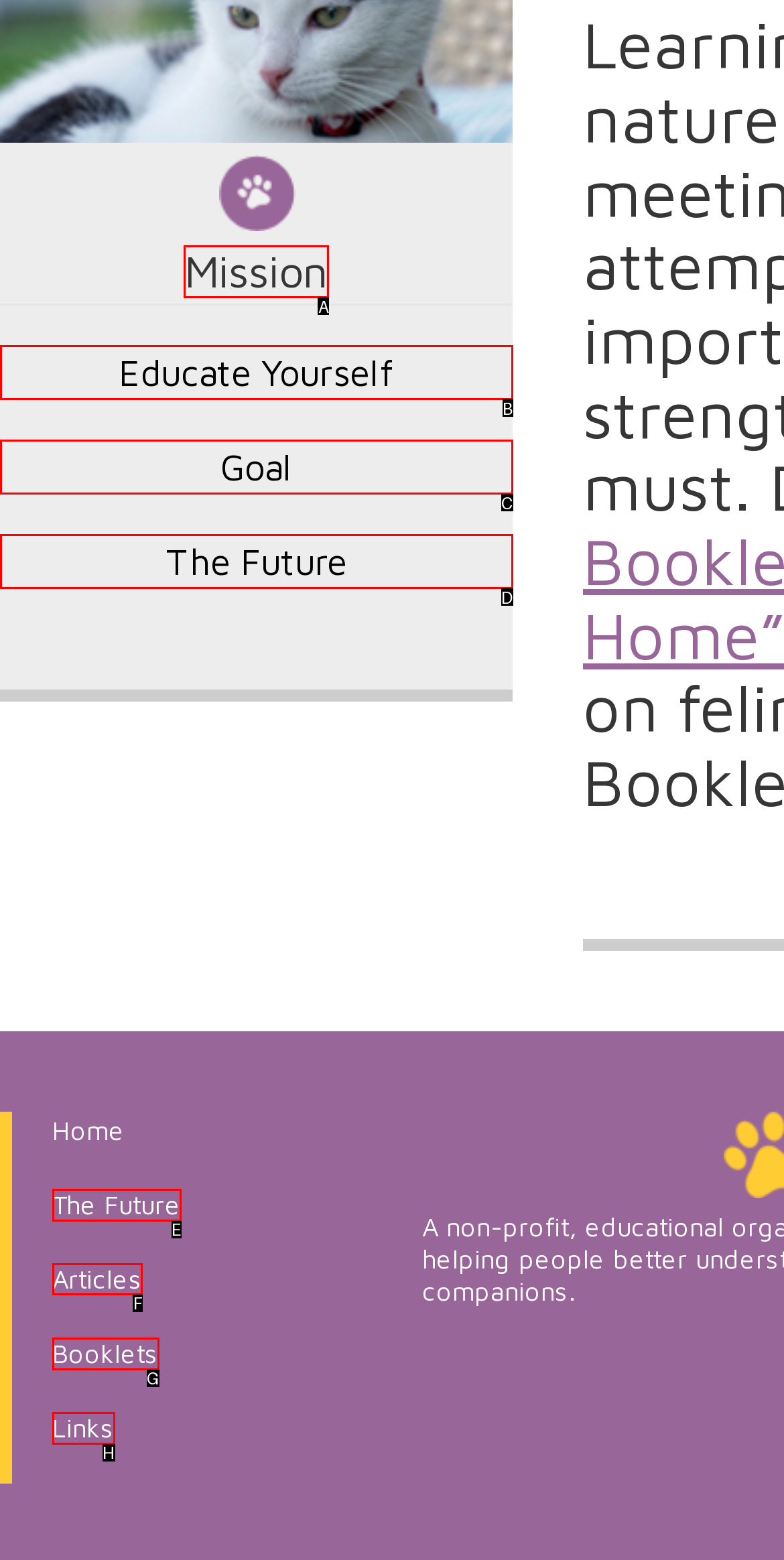Determine which option should be clicked to carry out this task: explore the Articles section
State the letter of the correct choice from the provided options.

F